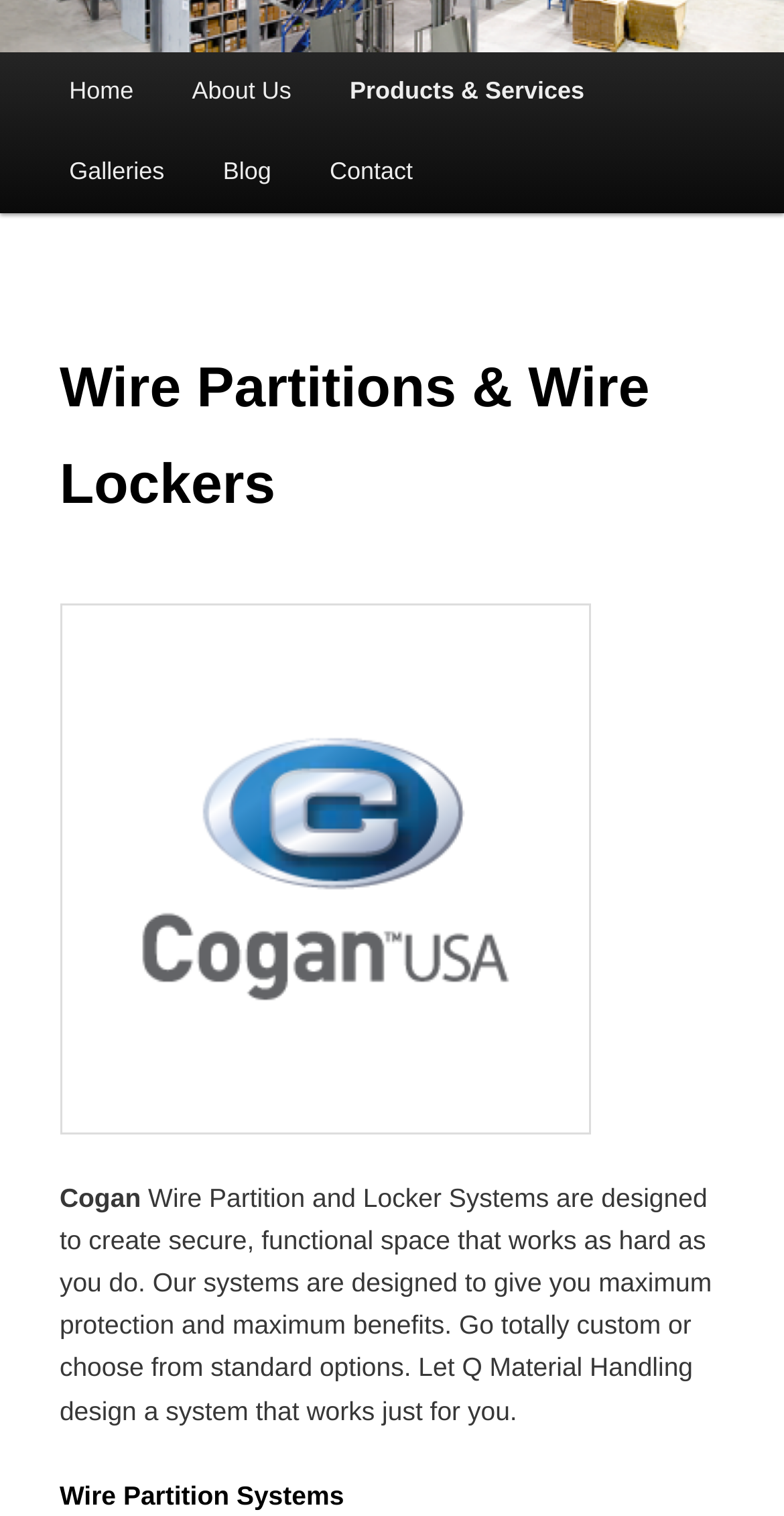Using the webpage screenshot, find the UI element described by Products & Services. Provide the bounding box coordinates in the format (top-left x, top-left y, bottom-right x, bottom-right y), ensuring all values are floating point numbers between 0 and 1.

[0.409, 0.034, 0.783, 0.087]